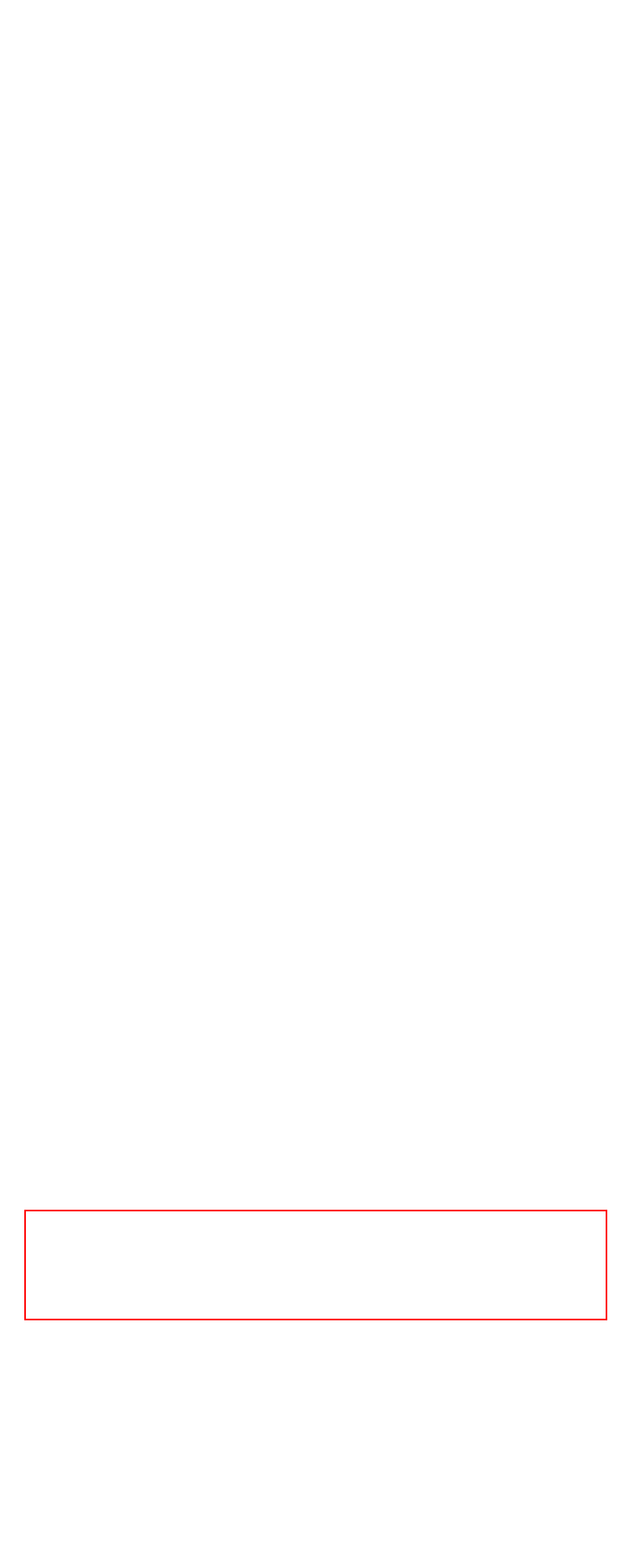Examine the webpage screenshot, find the red bounding box, and extract the text content within this marked area.

We calculate your tuition fee individually, depending on the number of exams you miss. The price for each course for each year is € 147.